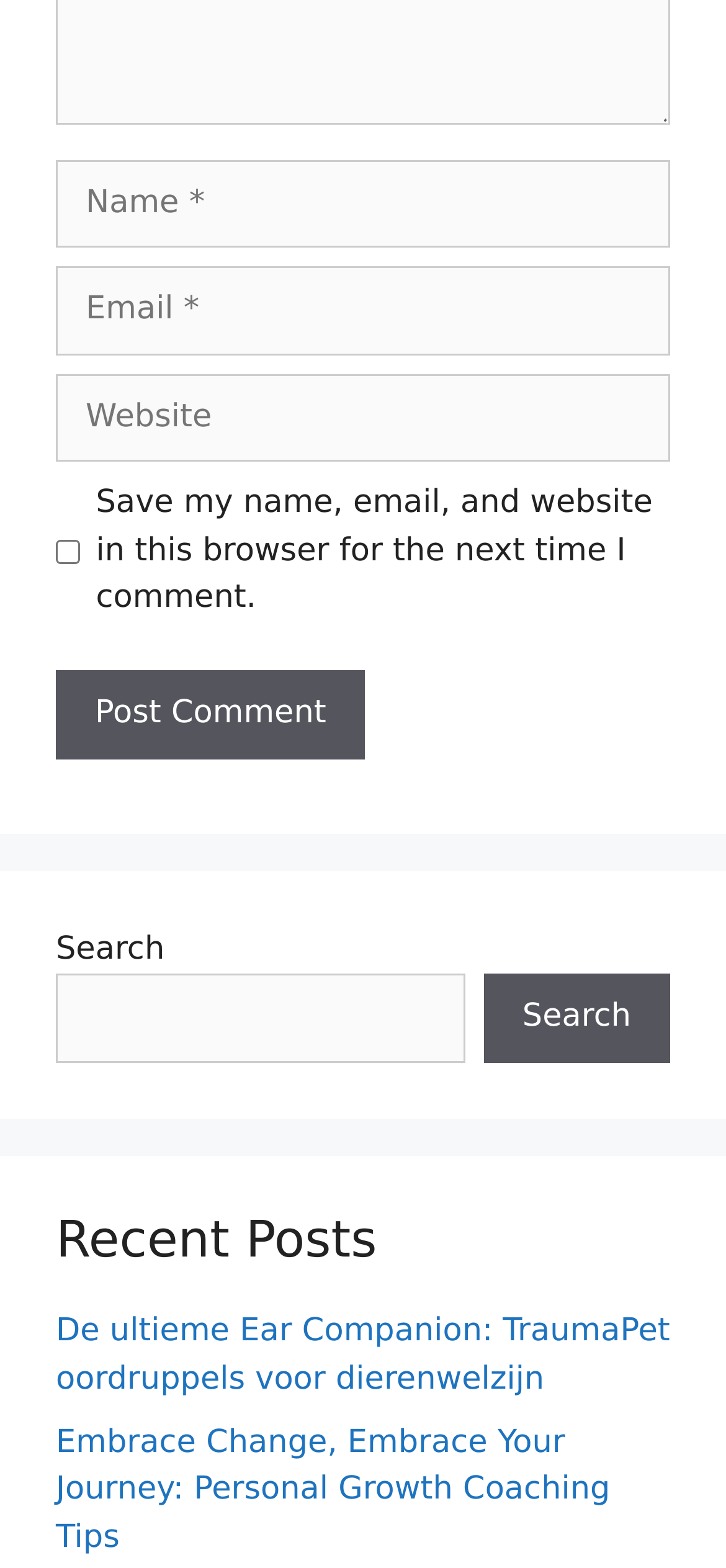Determine the bounding box coordinates of the element that should be clicked to execute the following command: "Post a comment".

[0.077, 0.428, 0.503, 0.484]